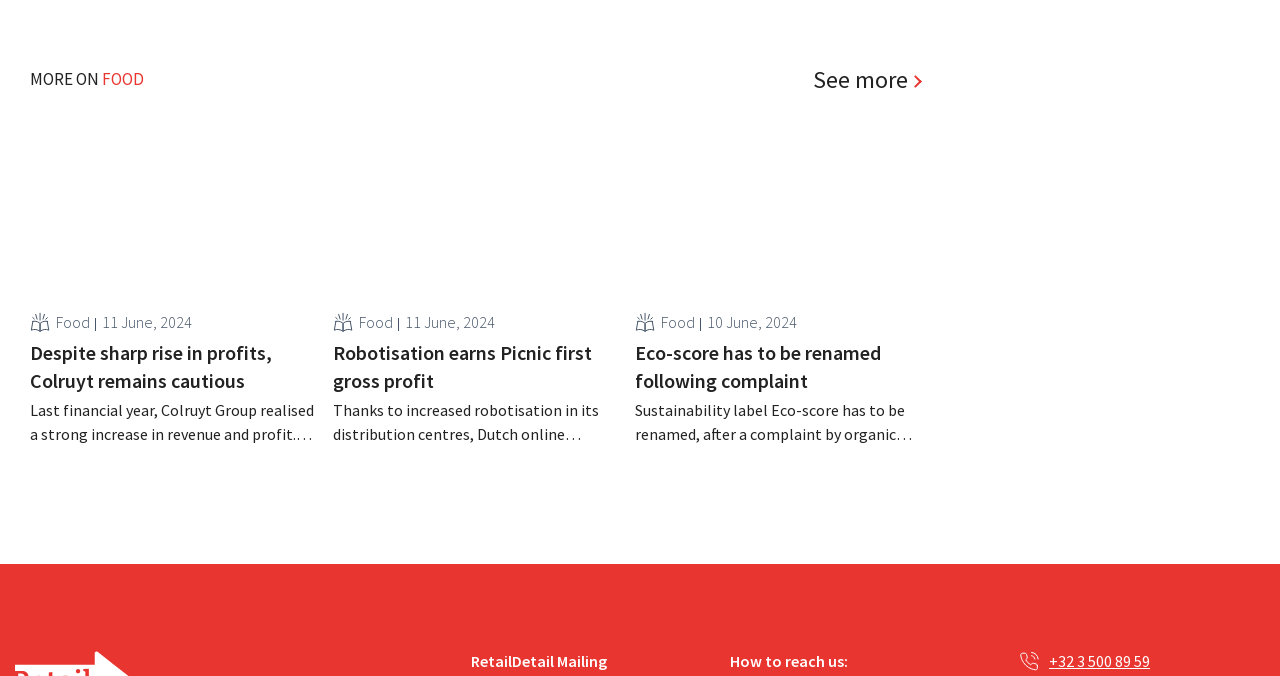Please determine the bounding box coordinates for the element with the description: "parent_node: Food11 June, 2024".

[0.024, 0.175, 0.246, 0.436]